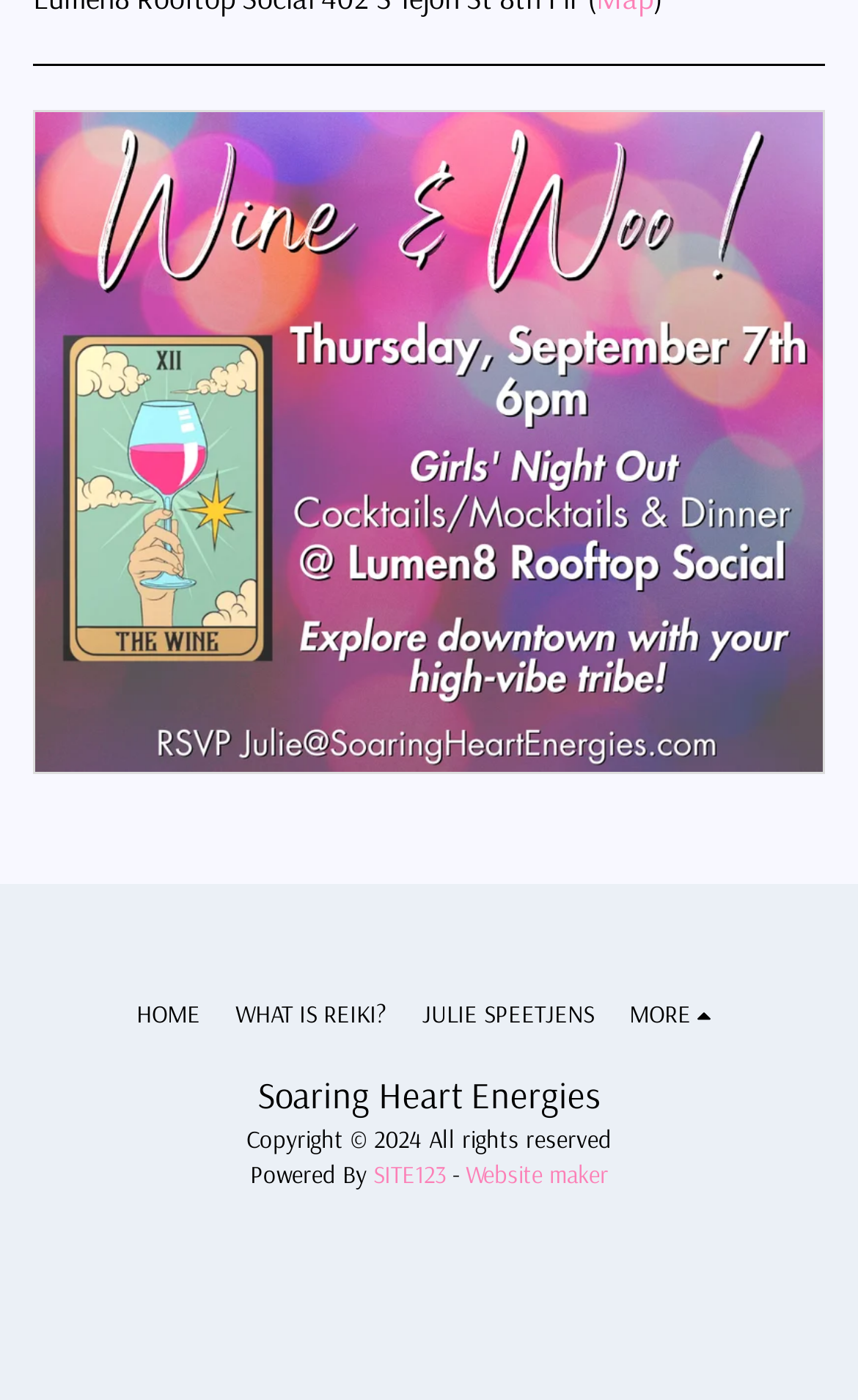What is the theme of the website?
Refer to the image and provide a thorough answer to the question.

The theme of the website can be inferred from the link element 'WHAT IS REIKI?' which suggests that the website is related to Reiki, a form of energy healing.